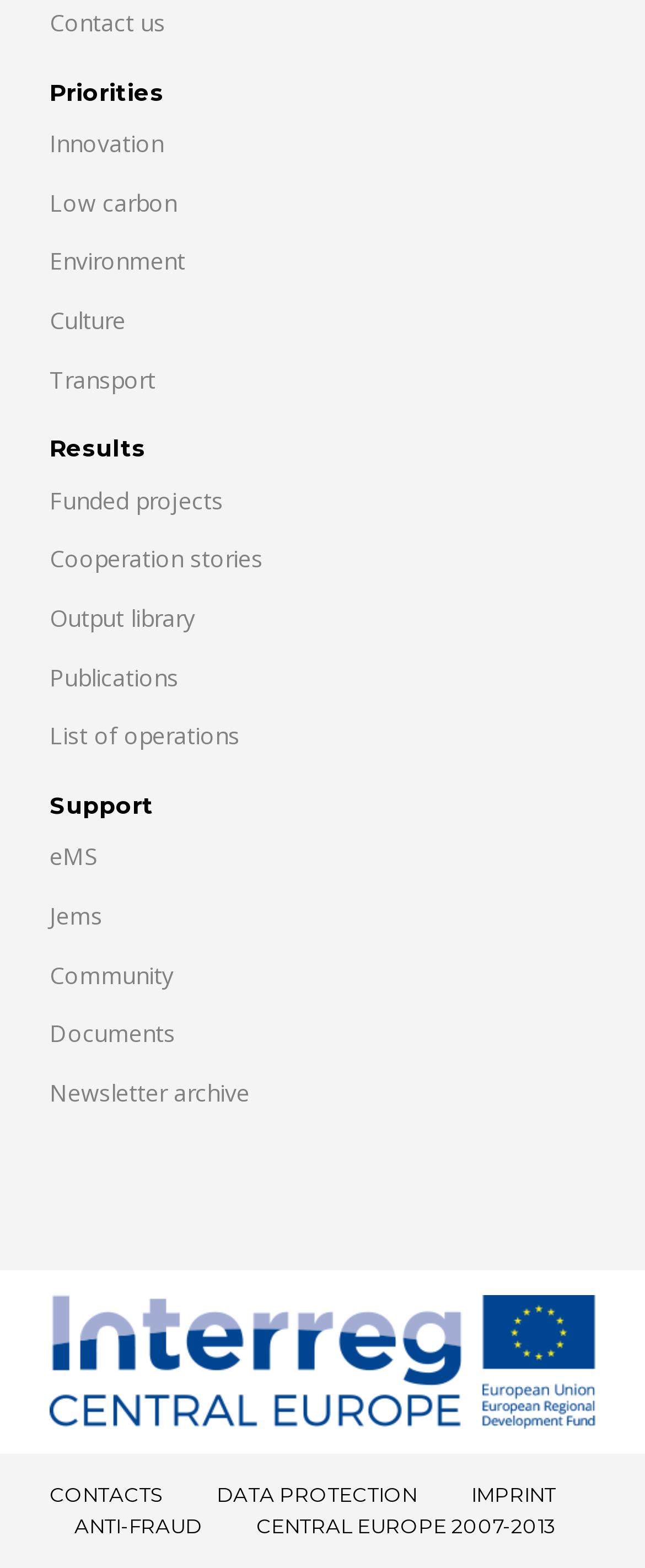Identify the bounding box coordinates of the part that should be clicked to carry out this instruction: "Click on Contact us".

[0.077, 0.004, 0.256, 0.024]